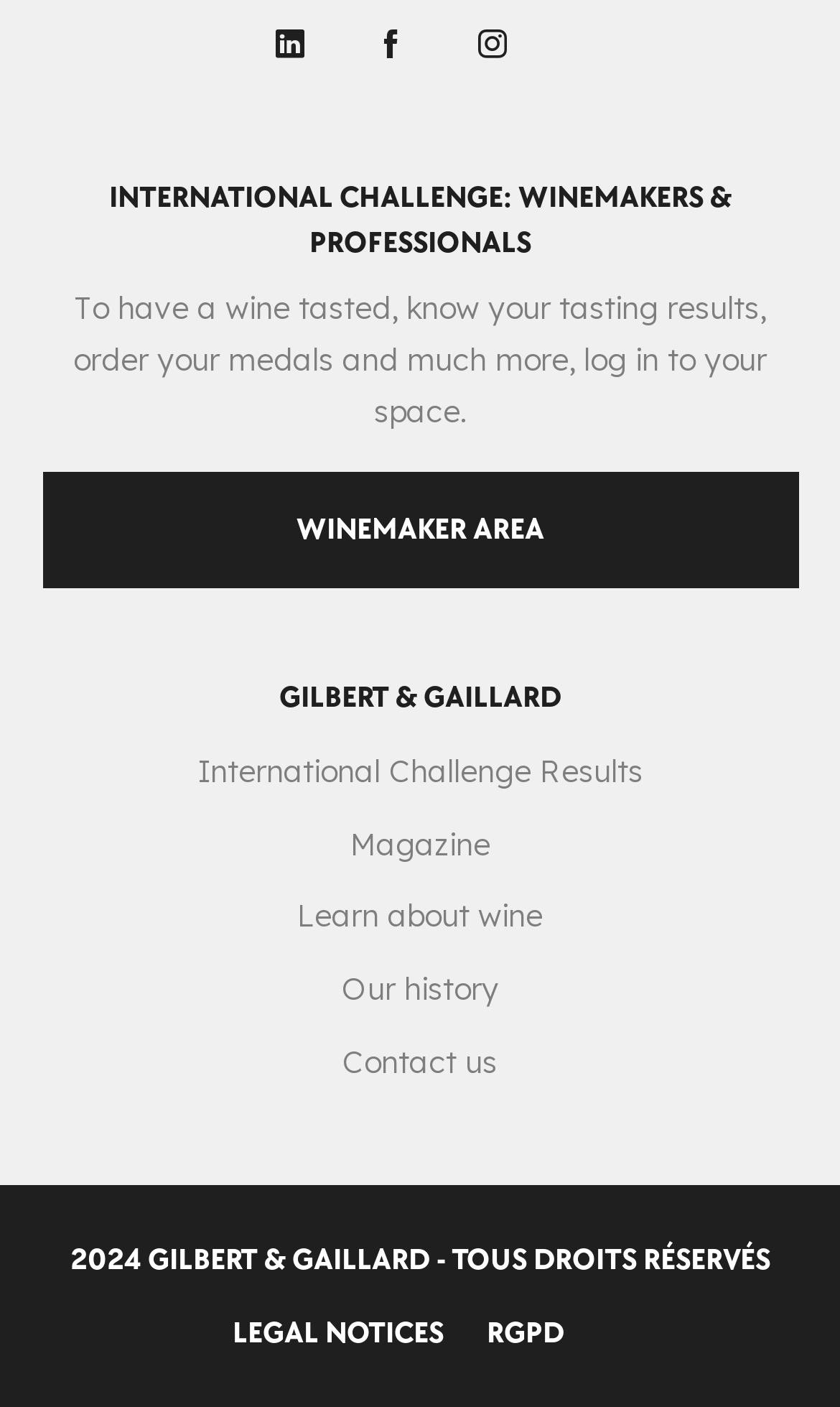Can you find the bounding box coordinates of the area I should click to execute the following instruction: "View legal notices"?

[0.277, 0.934, 0.528, 0.96]